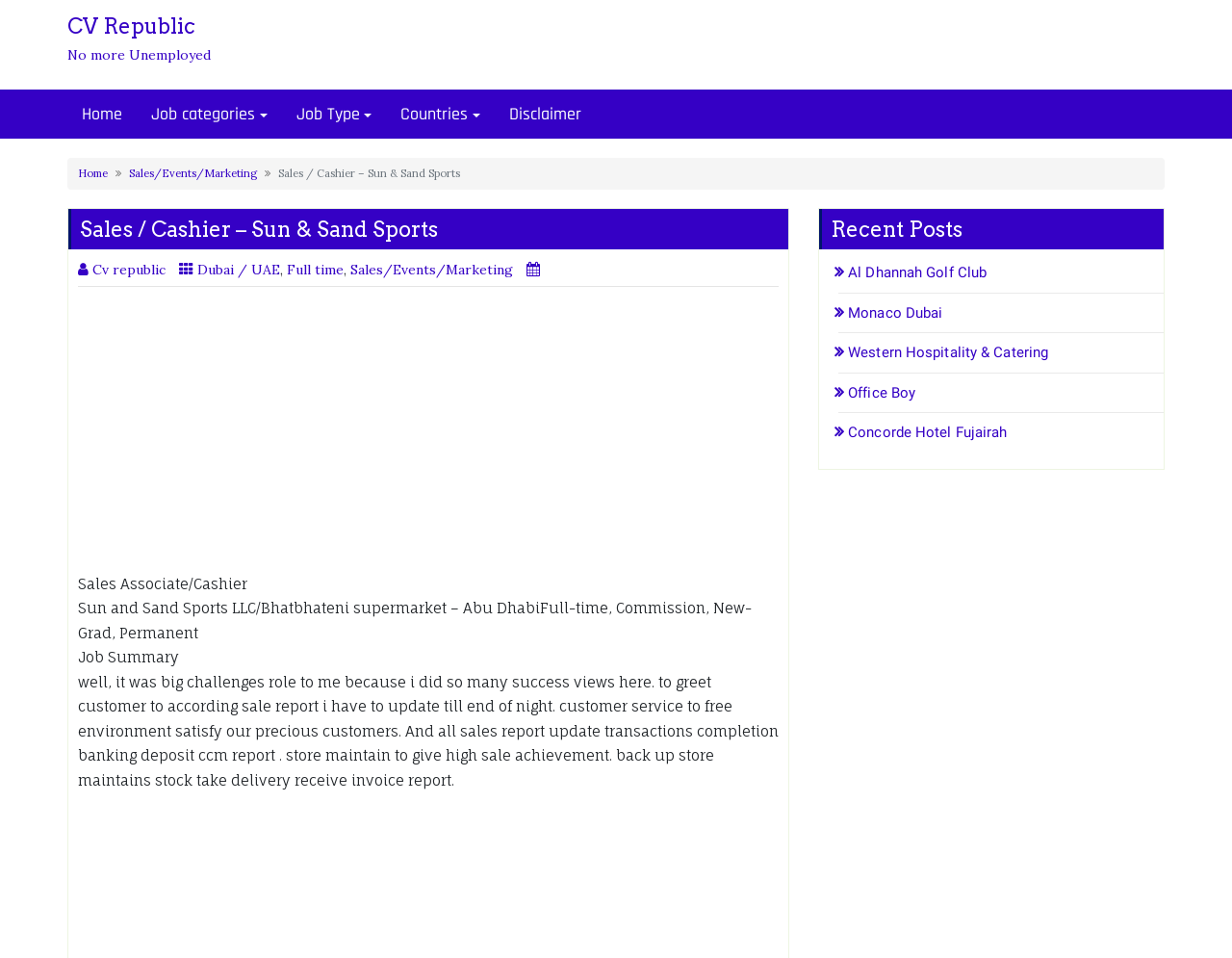Respond with a single word or phrase to the following question:
What is the job type of the current job posting?

Full time